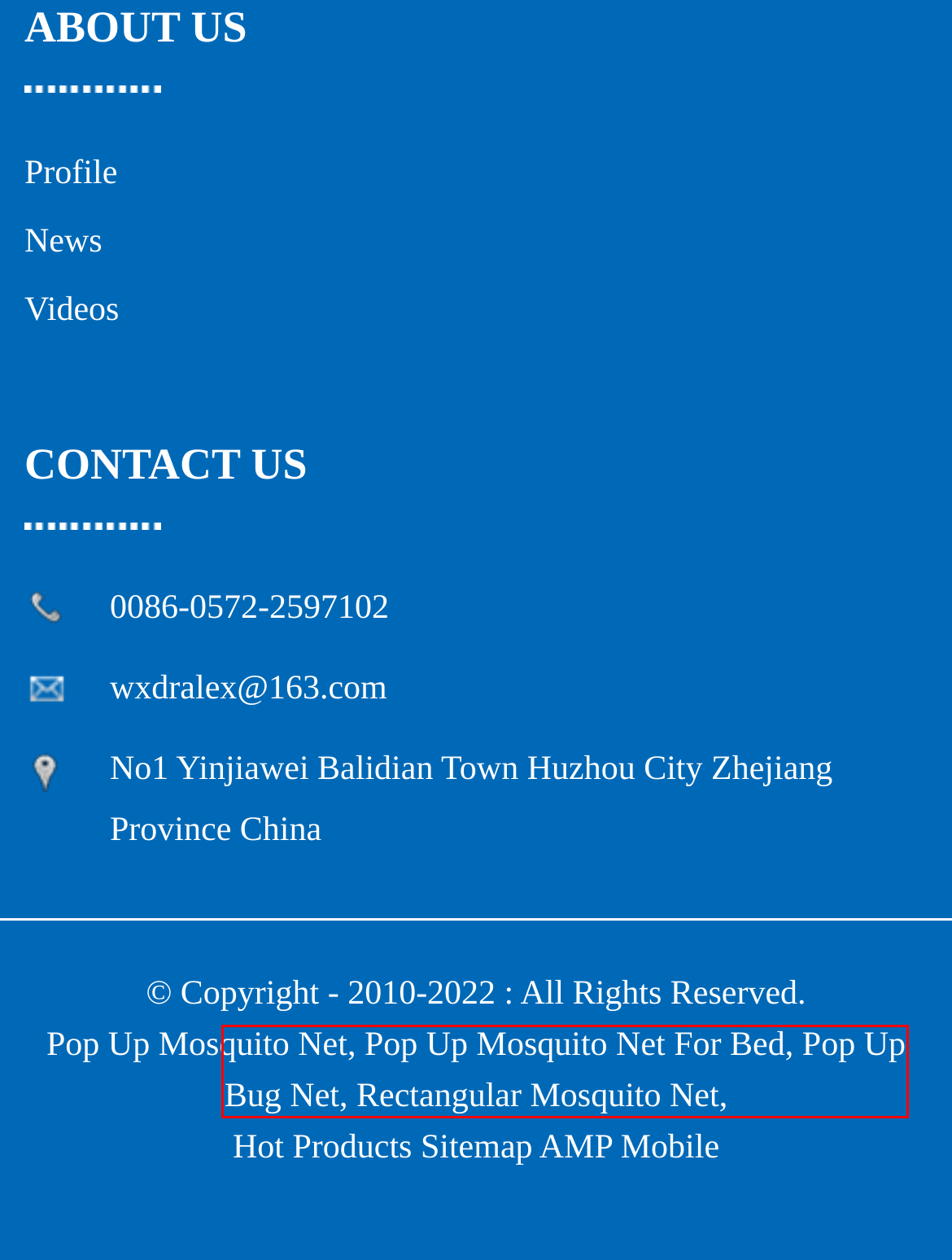You see a screenshot of a webpage with a red bounding box surrounding an element. Pick the webpage description that most accurately represents the new webpage after interacting with the element in the red bounding box. The options are:
A. Mesh Fabric Factory - China Mesh Fabric Manufacturers and Suppliers
B. পপ-আপ ফোল্ডিং মশারি জাল সম্পর্কে - Huzhou Wuxing Dongren Textile Co., Ltd.
C. High Quality Pop Up Bug Net Manufacturer and Exporter, Supplier Factory | Dongren
D. High Quality Pop Up Mosquito Net Manufacturer and Exporter, Supplier Factory | Dongren
E. Perihal Kelambu Lipat Pop Timbul - Huzhou Wuxing Dongren Textile Co., Ltd.
F. High Quality Rectangular Mosquito Net Manufacturer and Exporter, Supplier Factory | Dongren
G. High Quality Pop Up Mosquito Net For Bed Manufacturer and Exporter, Supplier Factory | Dongren
H. பாப்-அப் ஃபோல்டிங் கொசுவலை பற்றி - Huzhou Wuxing Dongren Textile Co., Ltd.

C